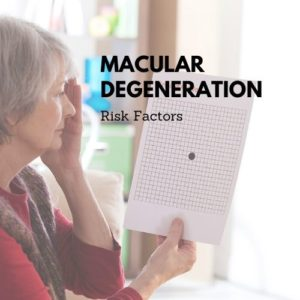What is the purpose of the text overlay?
Please give a detailed and elaborate answer to the question.

The text overlay prominently states 'MACULAR DEGENERATION' at the top, with 'Risk Factors' positioned below, signifying an educational purpose related to understanding and identifying potential risk factors for this condition.